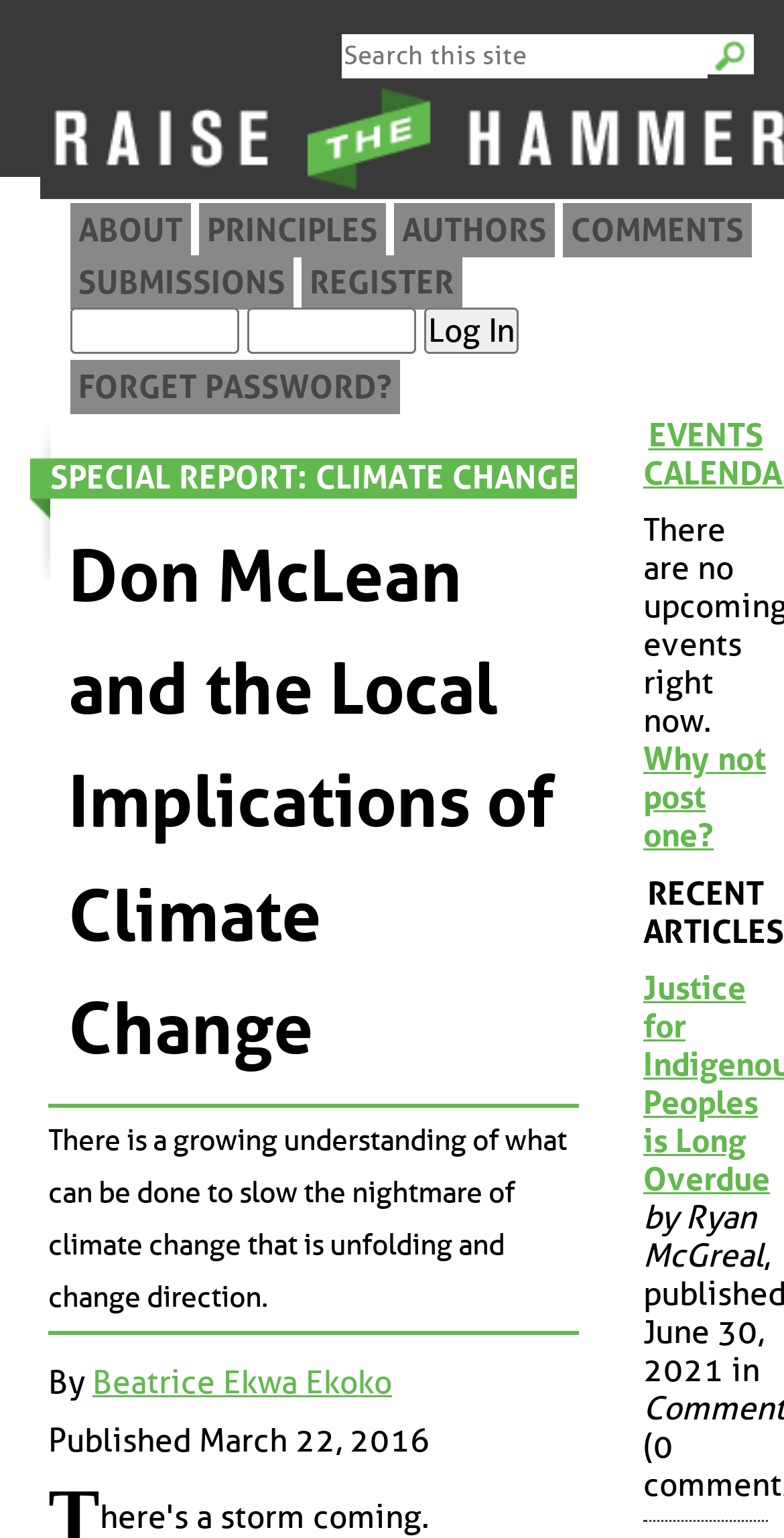Identify the bounding box coordinates for the element you need to click to achieve the following task: "Log in". The coordinates must be four float values ranging from 0 to 1, formatted as [left, top, right, bottom].

[0.541, 0.199, 0.662, 0.23]